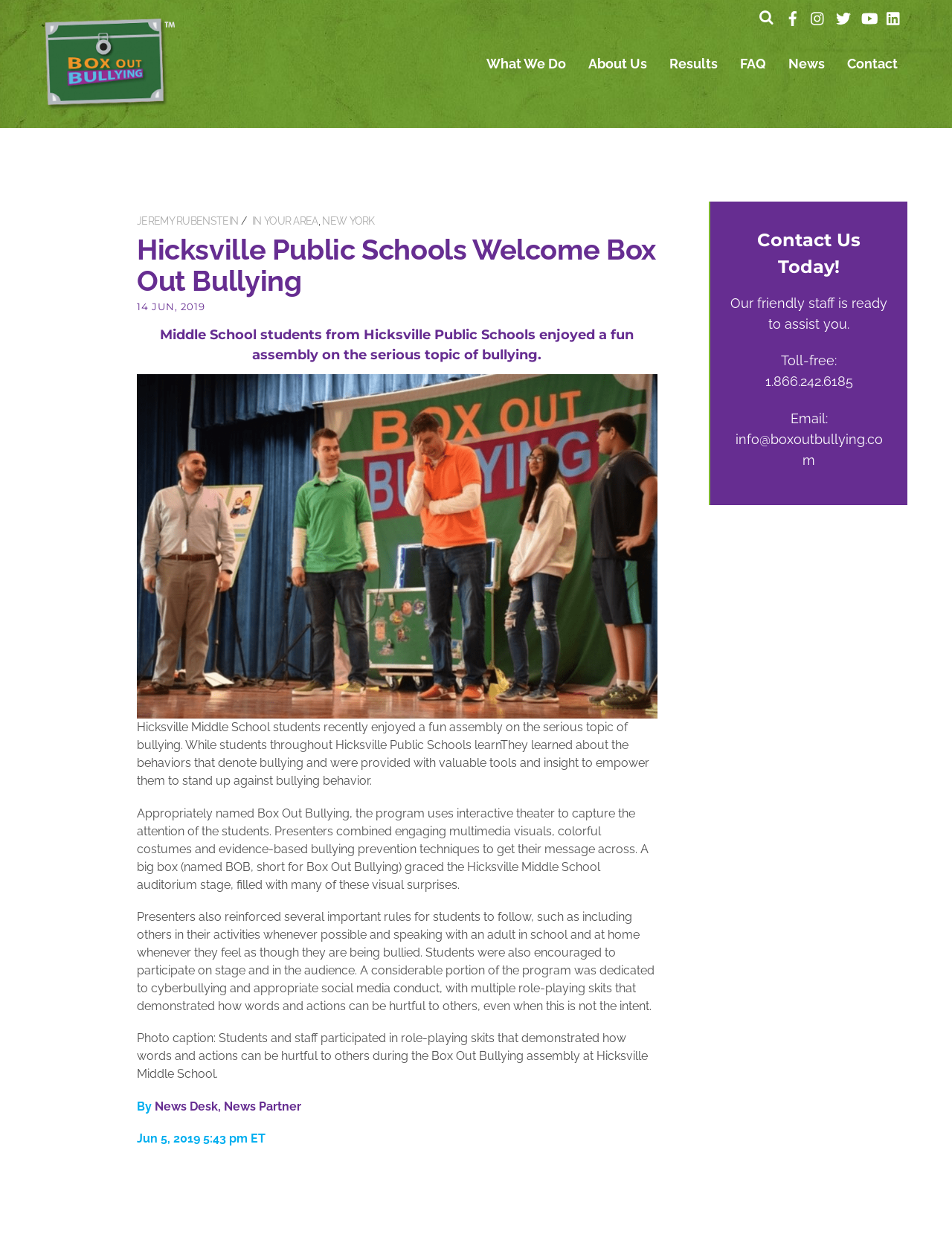Identify the coordinates of the bounding box for the element that must be clicked to accomplish the instruction: "Visit Facebook page".

[0.822, 0.008, 0.844, 0.019]